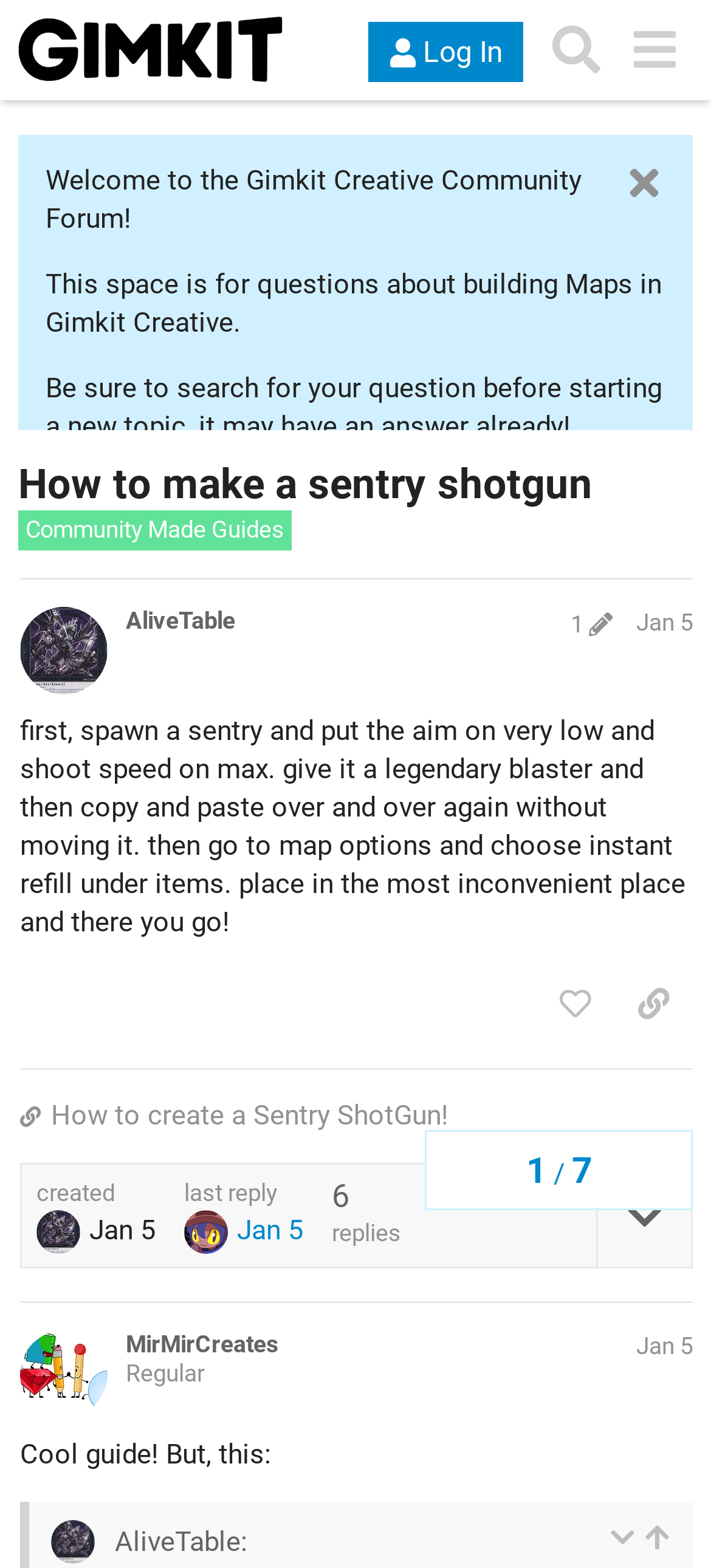What is the topic progress of the post?
Relying on the image, give a concise answer in one word or a brief phrase.

1/7